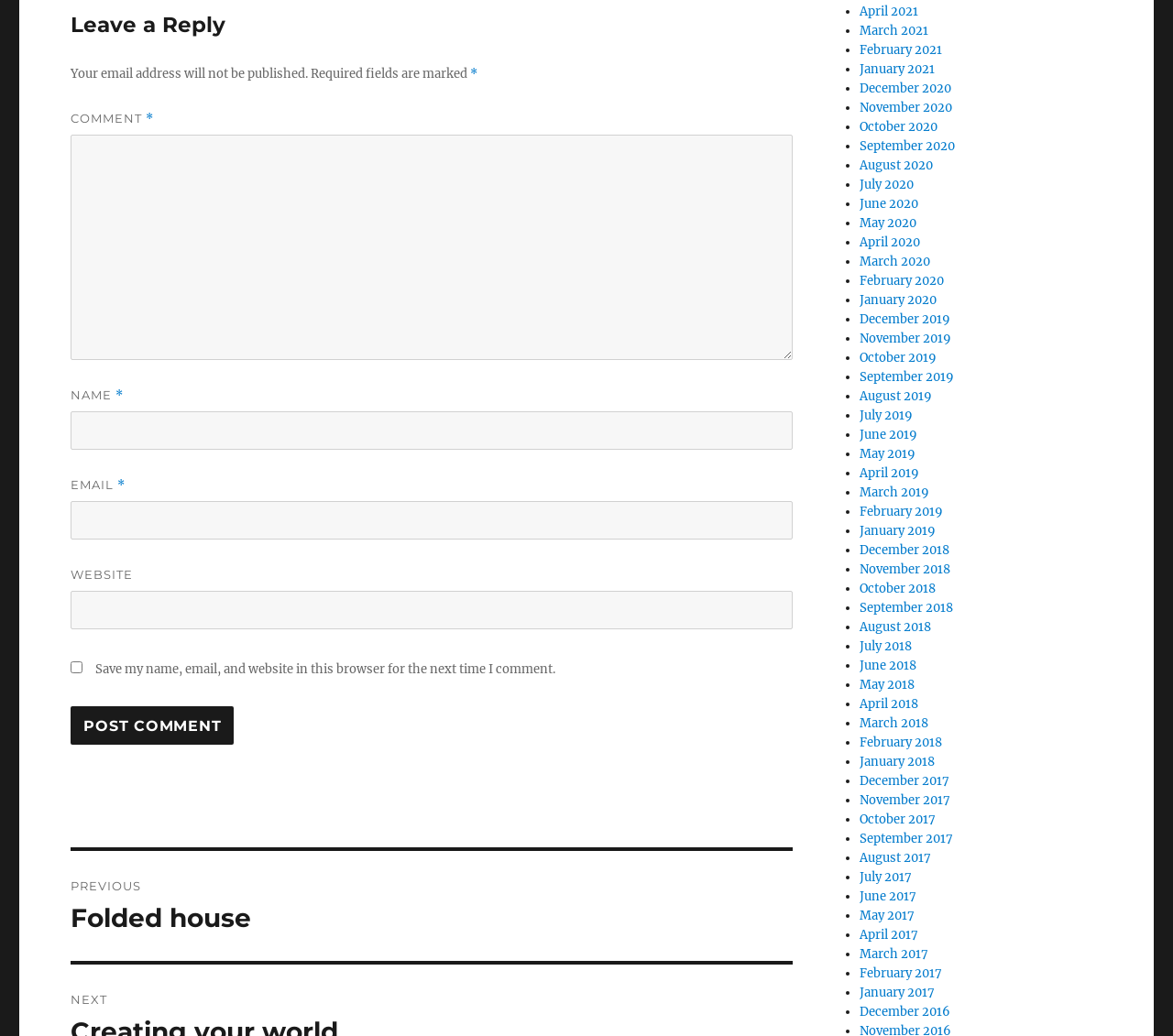Refer to the element description parent_node: EMAIL * aria-describedby="email-notes" name="email" and identify the corresponding bounding box in the screenshot. Format the coordinates as (top-left x, top-left y, bottom-right x, bottom-right y) with values in the range of 0 to 1.

[0.06, 0.484, 0.676, 0.521]